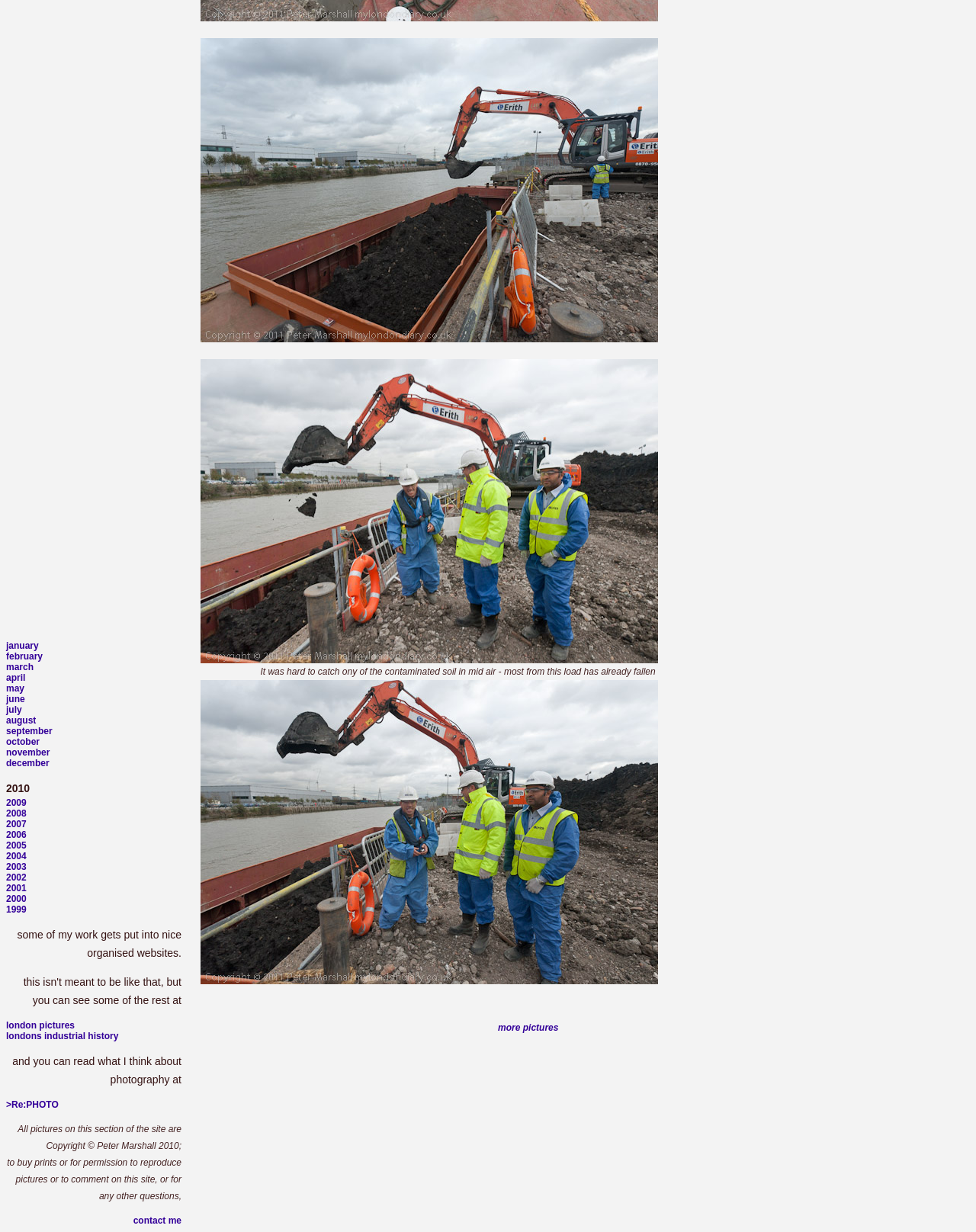Locate the bounding box coordinates of the clickable area needed to fulfill the instruction: "view more pictures".

[0.51, 0.827, 0.674, 0.841]